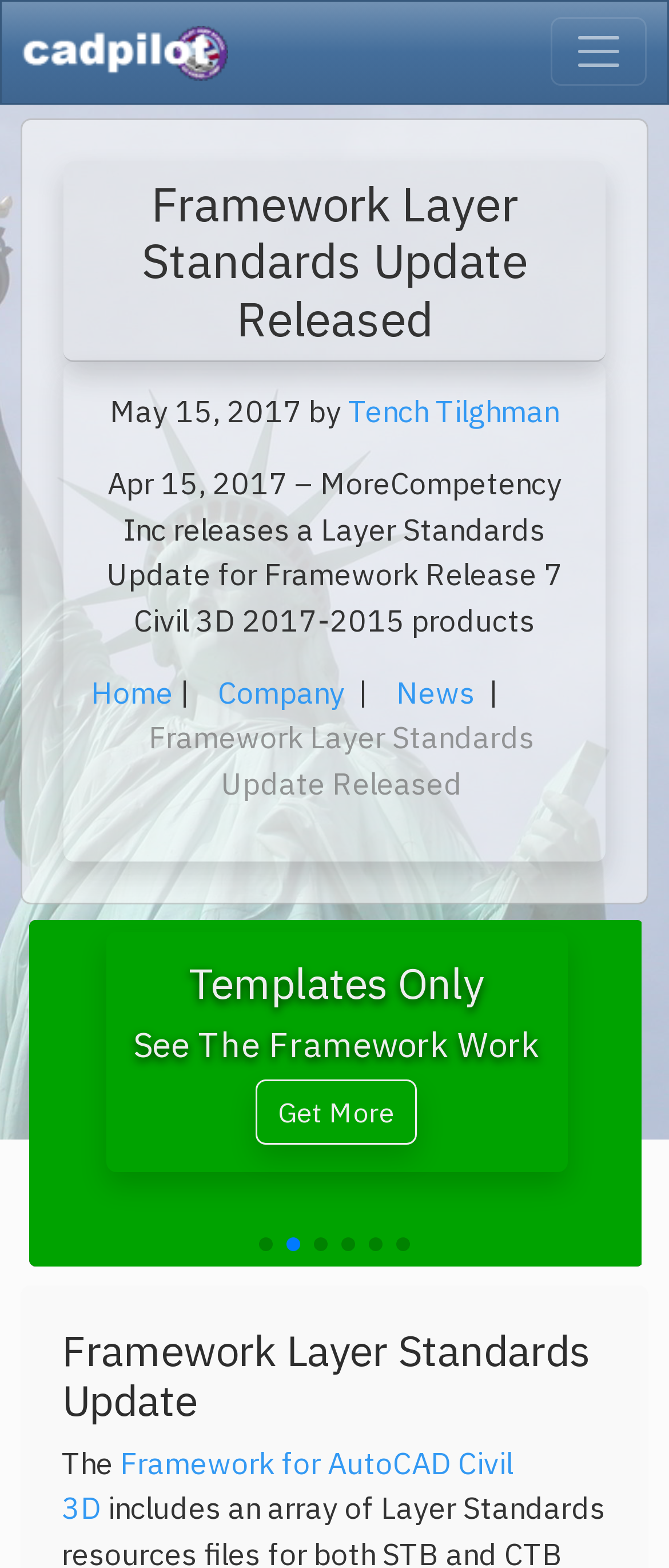Utilize the details in the image to thoroughly answer the following question: What is the date of the article?

The date of the article is mentioned below the title of the article, which is 'Framework Layer Standards Update Released'. The date is 'May 15, 2017', and it is a static text.